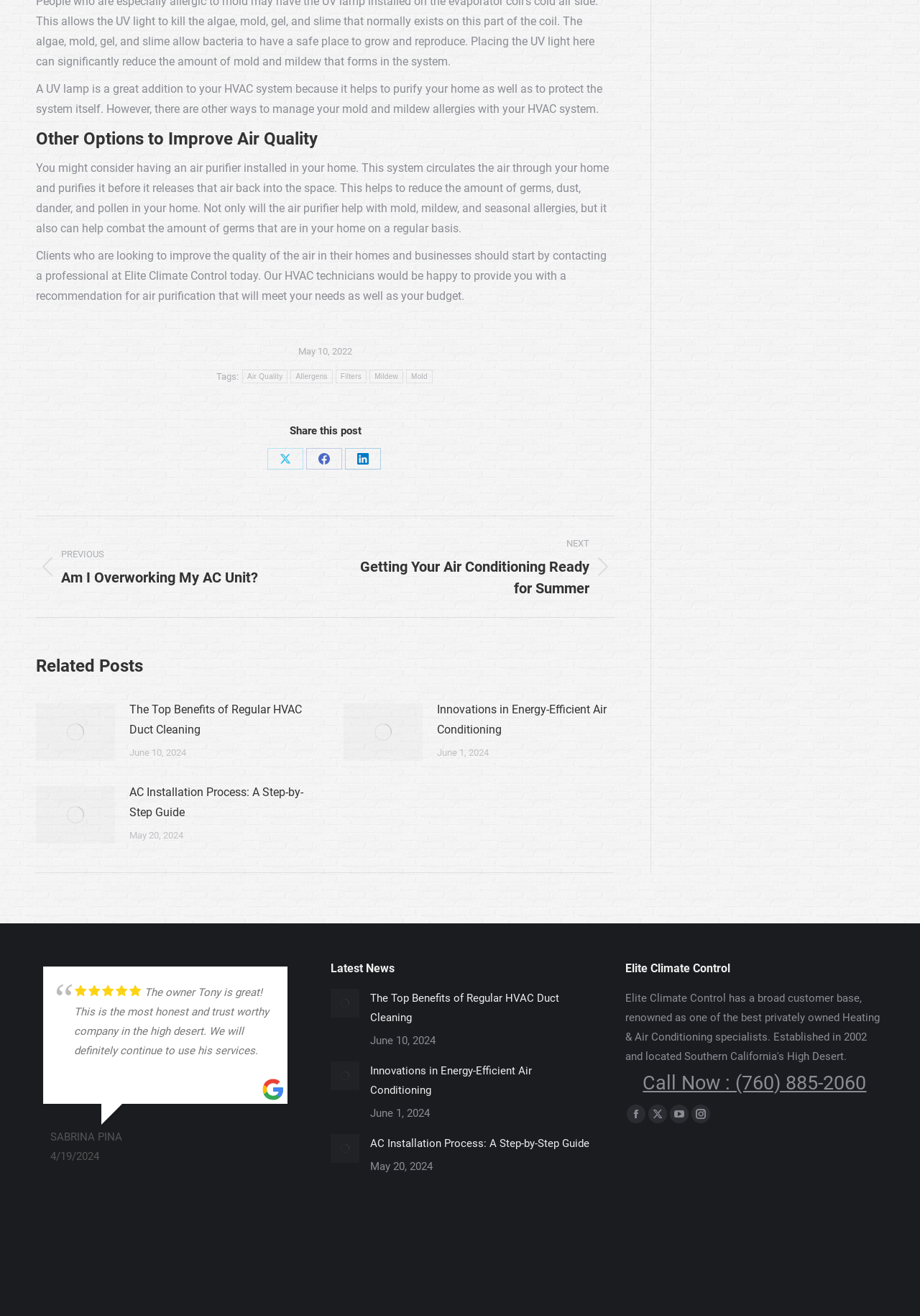What is the topic of the article?
Using the screenshot, give a one-word or short phrase answer.

Air Quality